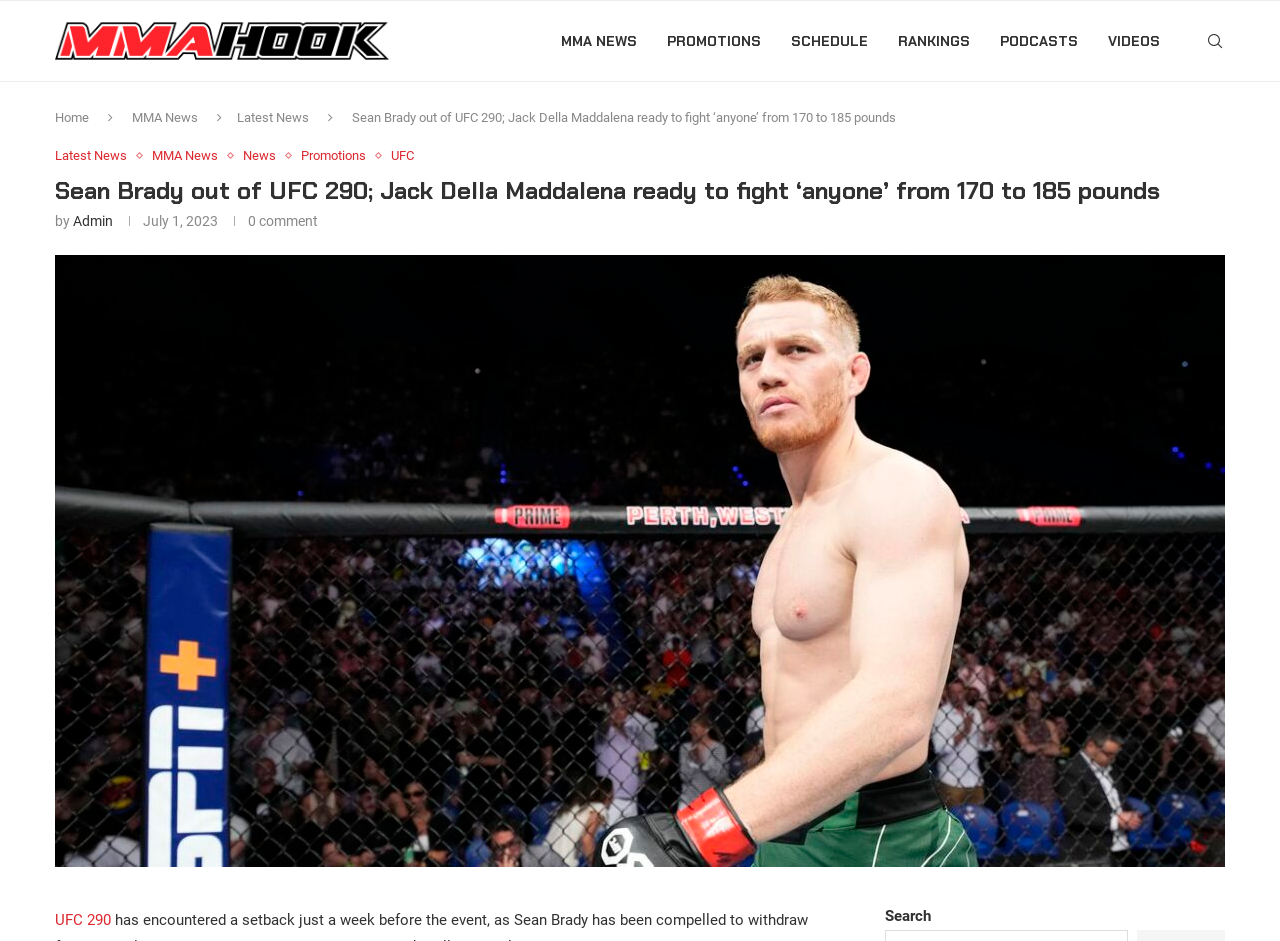Please give a one-word or short phrase response to the following question: 
How many links are there in the top navigation bar?

7